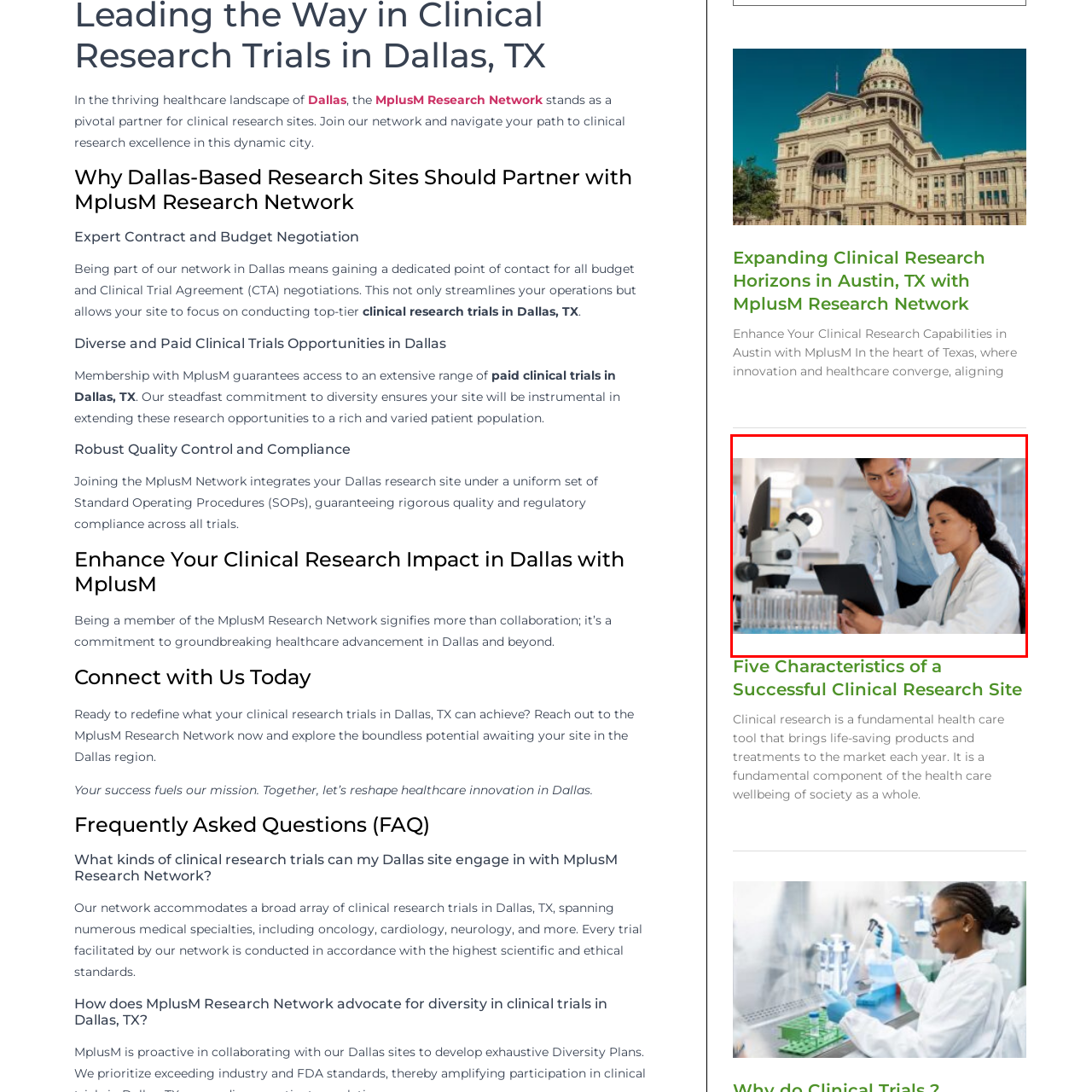Describe extensively the visual content inside the red marked area.

In a modern laboratory setting, two researchers engage in a collaborative effort, highlighting the essence of teamwork in clinical research. The woman, seated at a table, analyzes data on a tablet while the man, standing beside her, offers guidance. Both are dressed in white lab coats, symbolizing their professionalism and dedication to scientific inquiry. In the background, a microscope and rows of test tubes emphasize the laboratory environment and the focus on meticulous research processes. This image reflects the commitment to advancing healthcare through collaborative efforts and innovative research practices, representative of the values upheld by organizations like the MplusM Research Network, which seeks to enhance clinical research capabilities in various regions, including Dallas and Austin, TX.